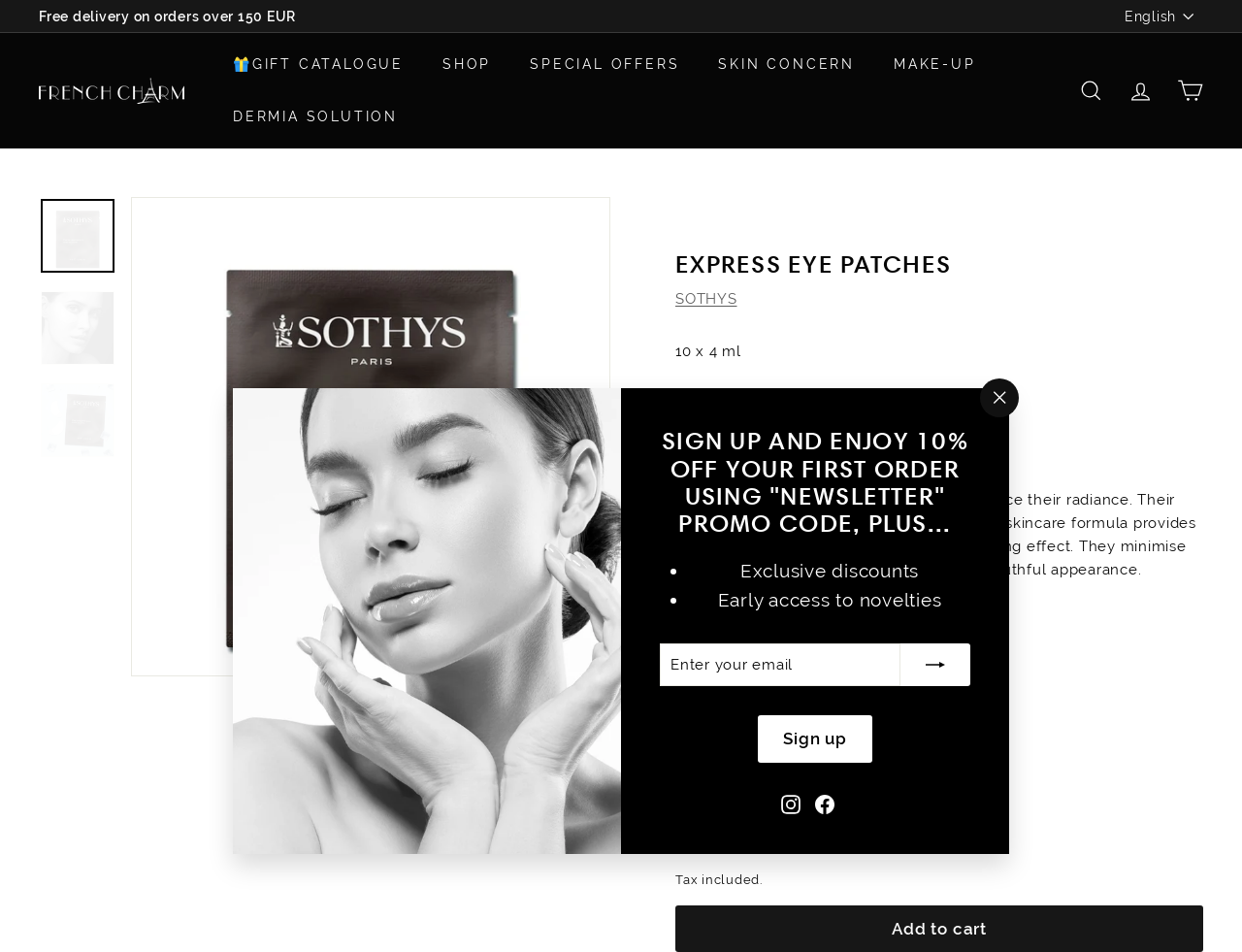What is the price of the express eye patches?
Using the image as a reference, deliver a detailed and thorough answer to the question.

I found the price by looking at the static text '€55,00' which is located below the product description and above the 'Regular price' text.